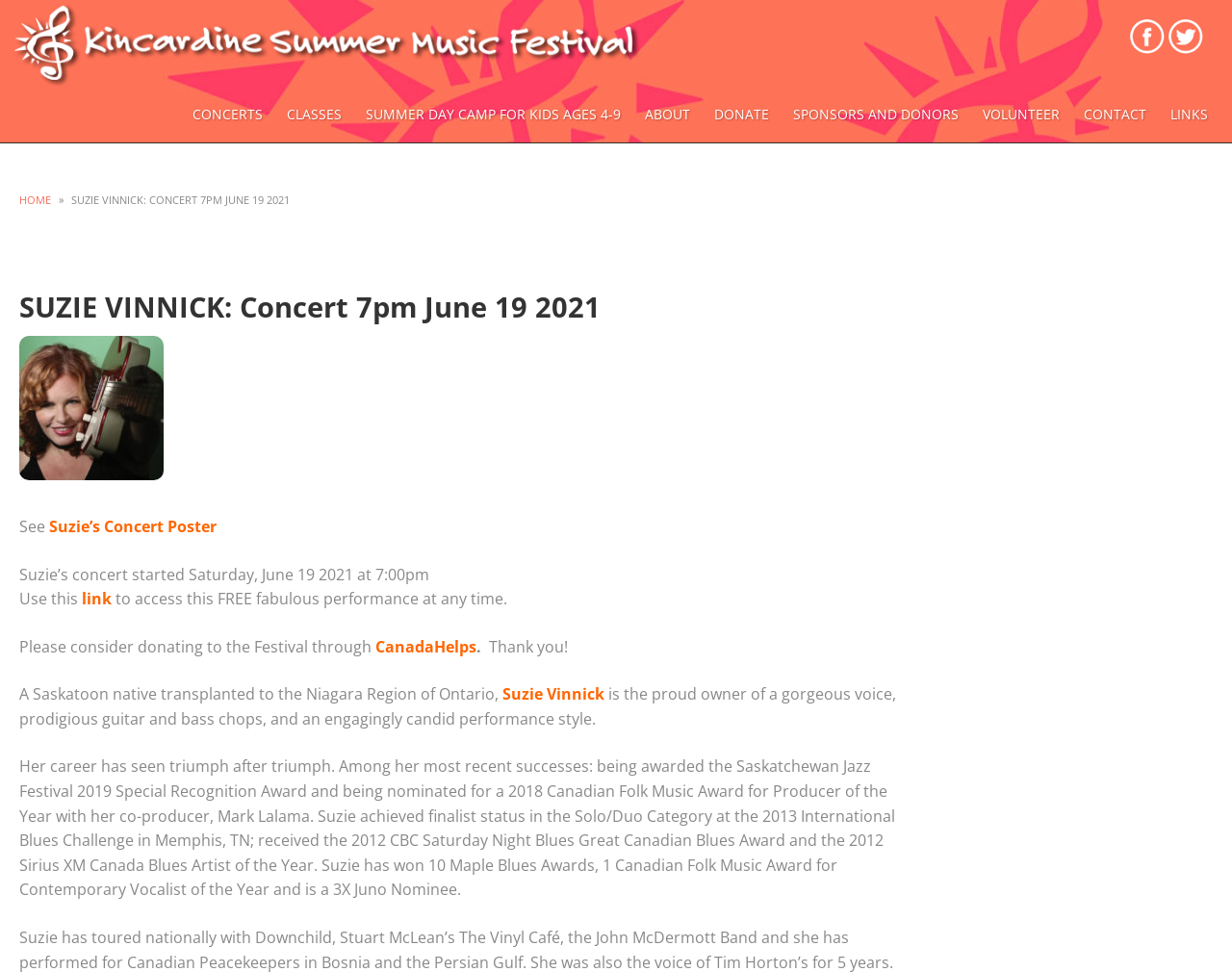Locate the bounding box coordinates of the area you need to click to fulfill this instruction: 'View Suzie’s Concert Poster'. The coordinates must be in the form of four float numbers ranging from 0 to 1: [left, top, right, bottom].

[0.04, 0.531, 0.176, 0.552]